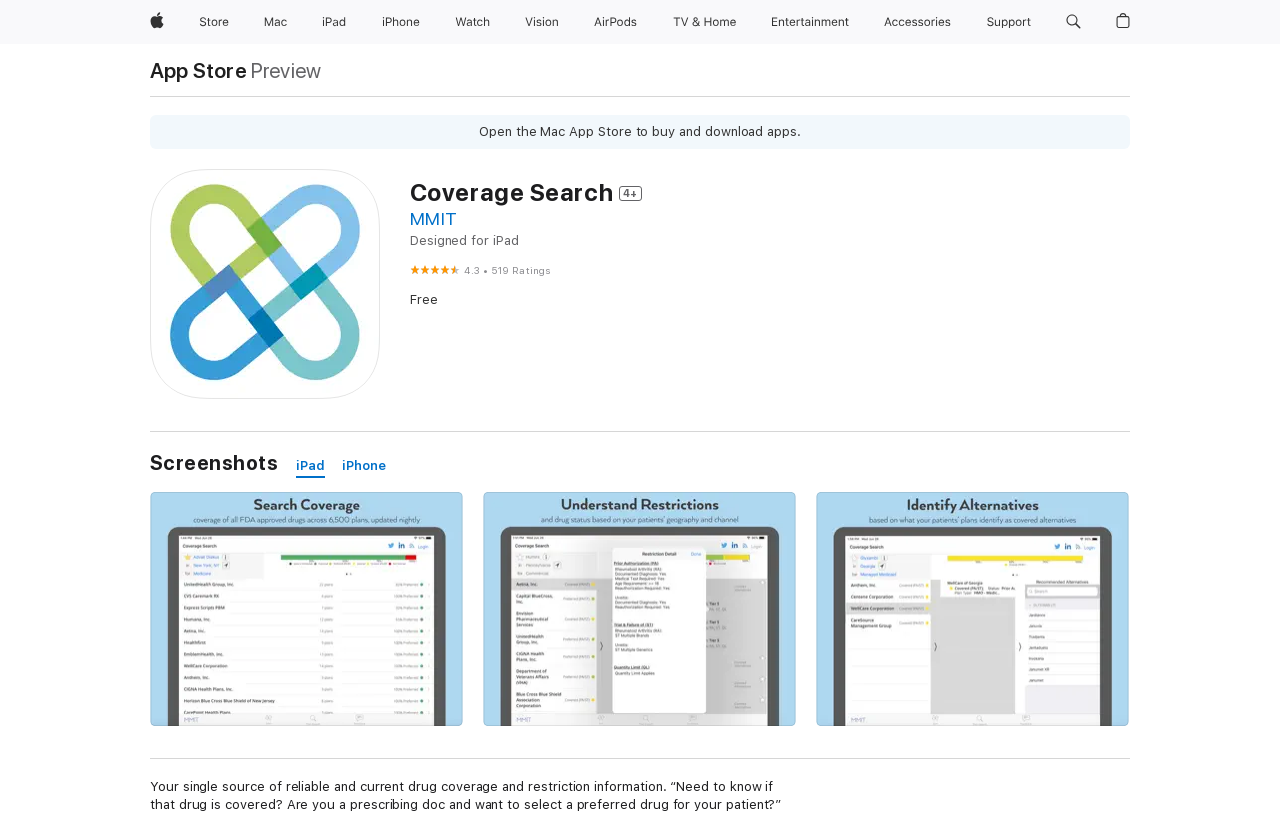Using a single word or phrase, answer the following question: 
What devices is this app designed for?

iPad and iPhone